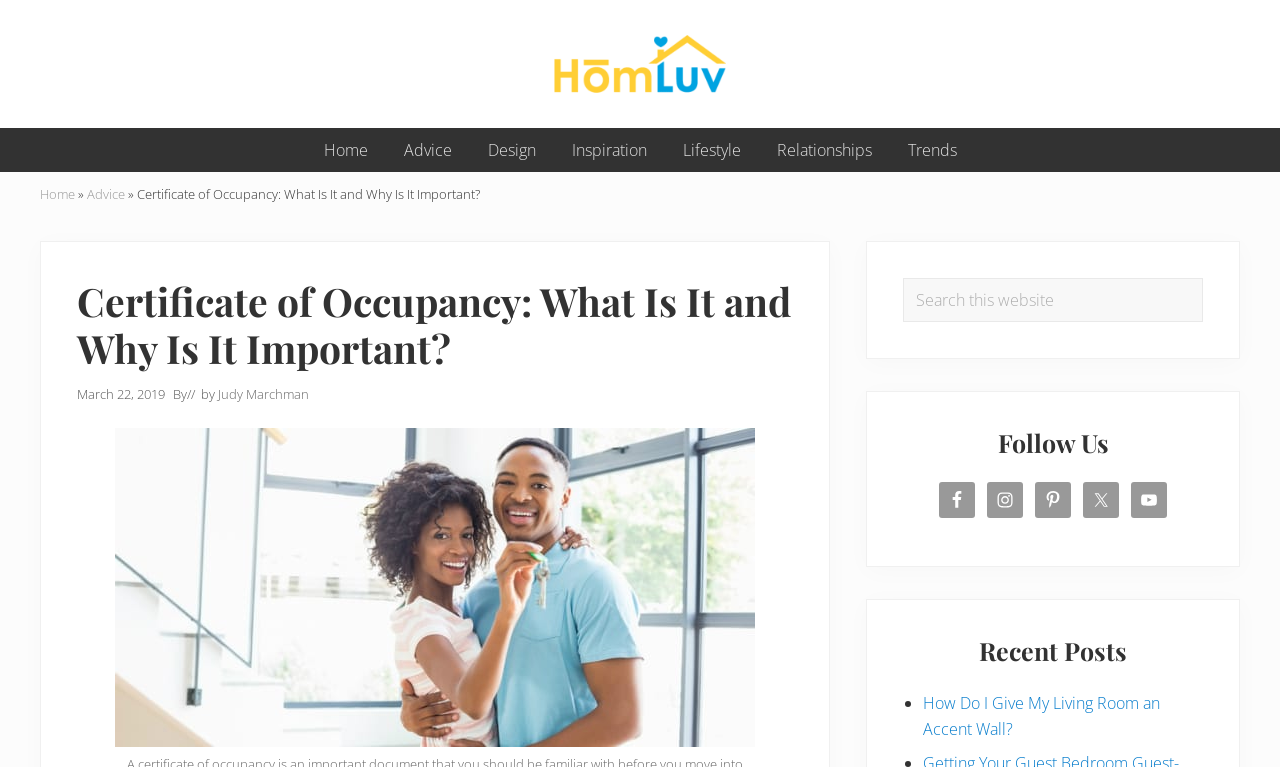Locate the bounding box coordinates of the clickable region necessary to complete the following instruction: "Click the 'HomLuv' logo". Provide the coordinates in the format of four float numbers between 0 and 1, i.e., [left, top, right, bottom].

[0.43, 0.037, 0.57, 0.13]